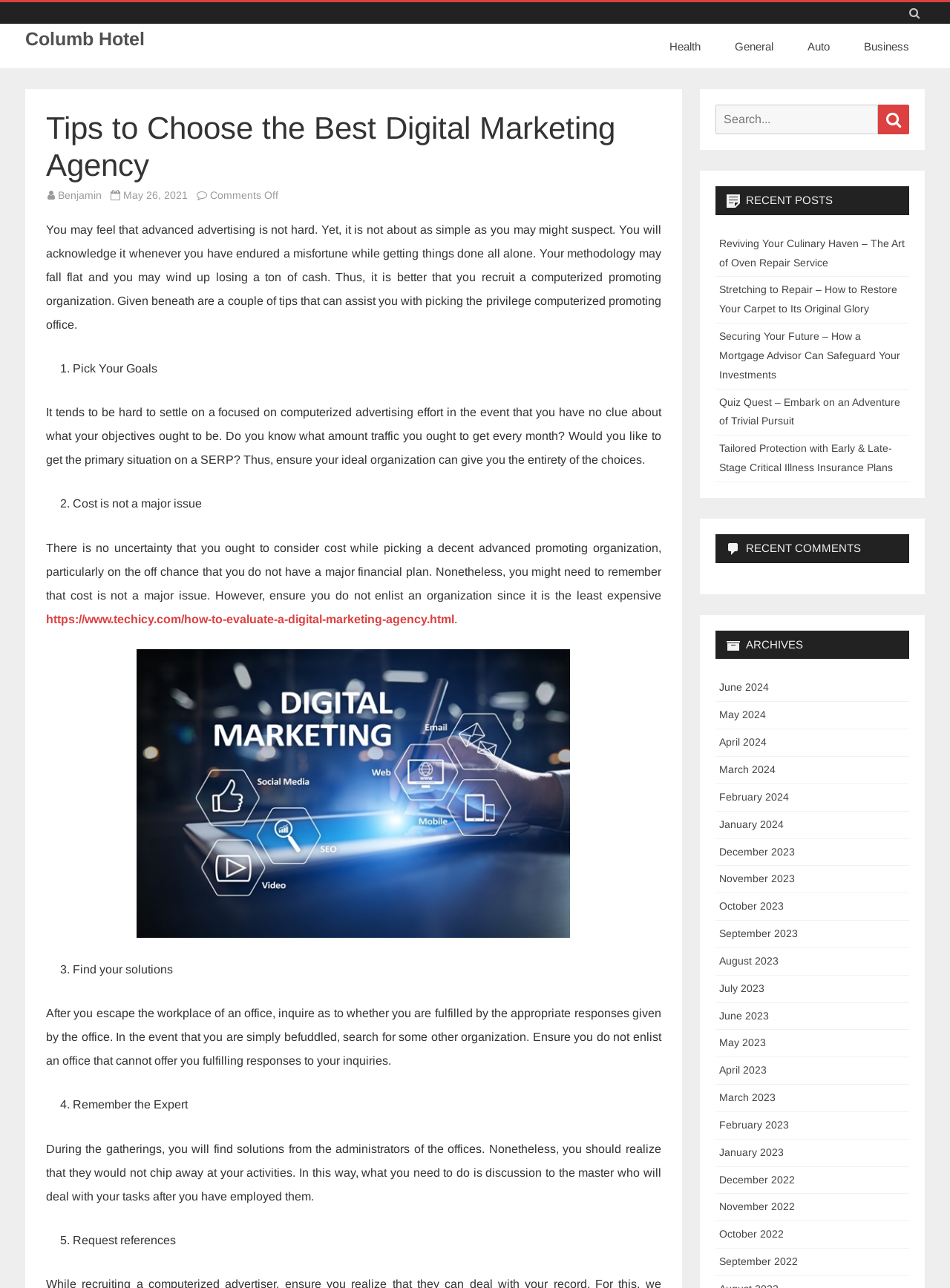Using the description: "https://www.techicy.com/how-to-evaluate-a-digital-marketing-agency.html", determine the UI element's bounding box coordinates. Ensure the coordinates are in the format of four float numbers between 0 and 1, i.e., [left, top, right, bottom].

[0.048, 0.476, 0.478, 0.485]